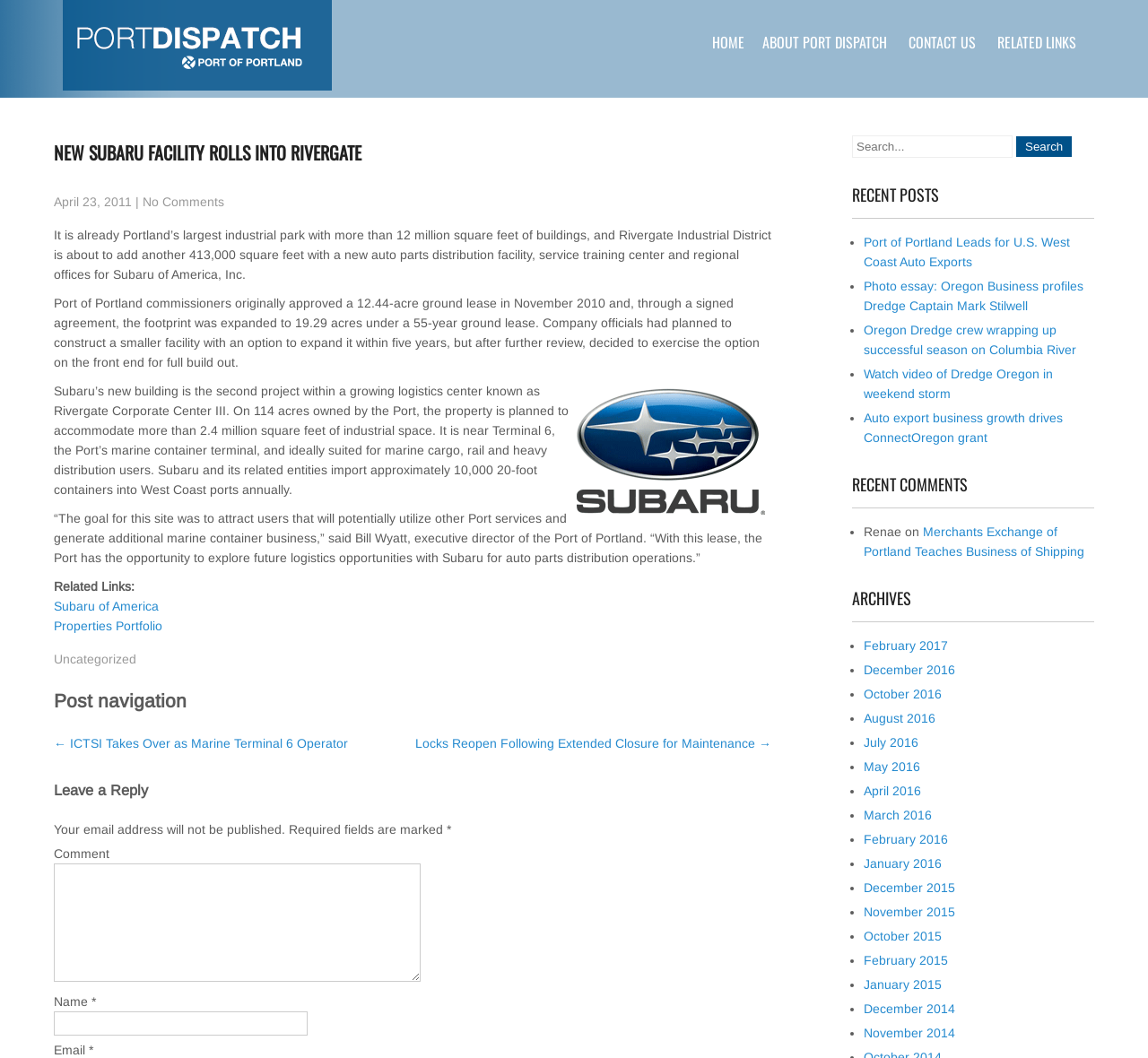Locate the bounding box coordinates of the clickable region to complete the following instruction: "Read recent post."

[0.752, 0.222, 0.932, 0.254]